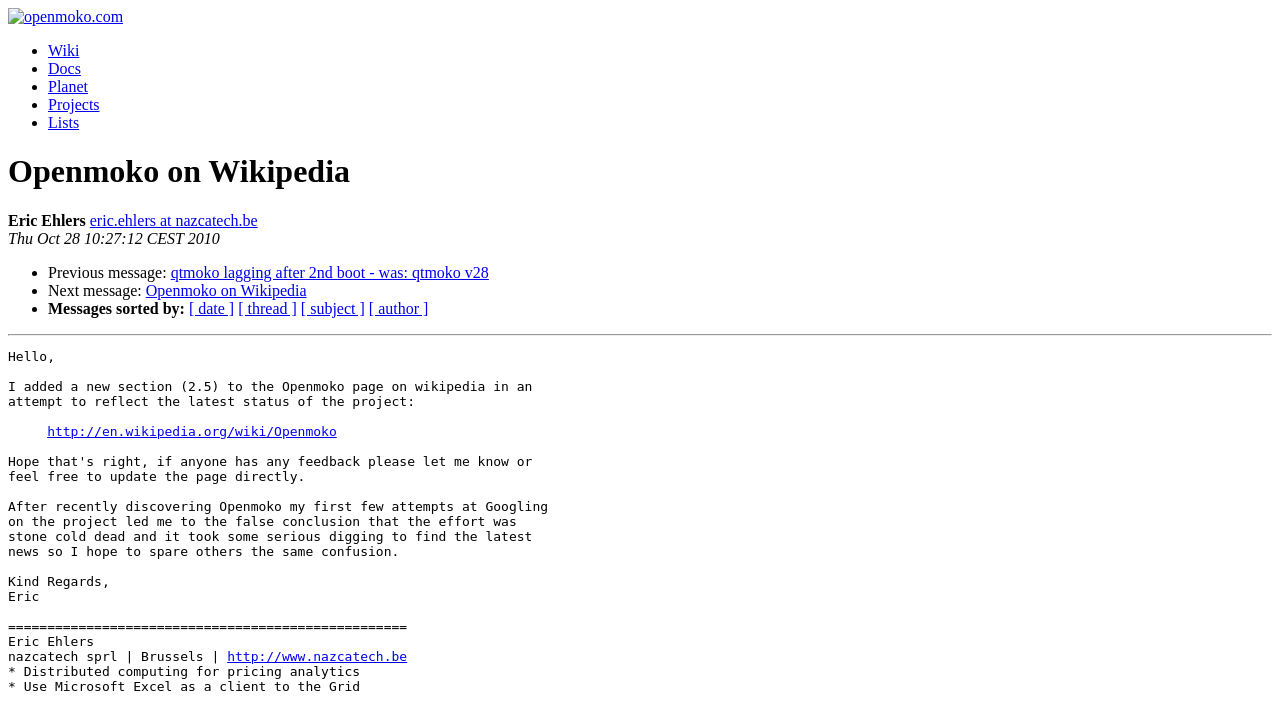Locate the bounding box coordinates of the element I should click to achieve the following instruction: "Visit Openmoko website".

[0.006, 0.011, 0.096, 0.035]